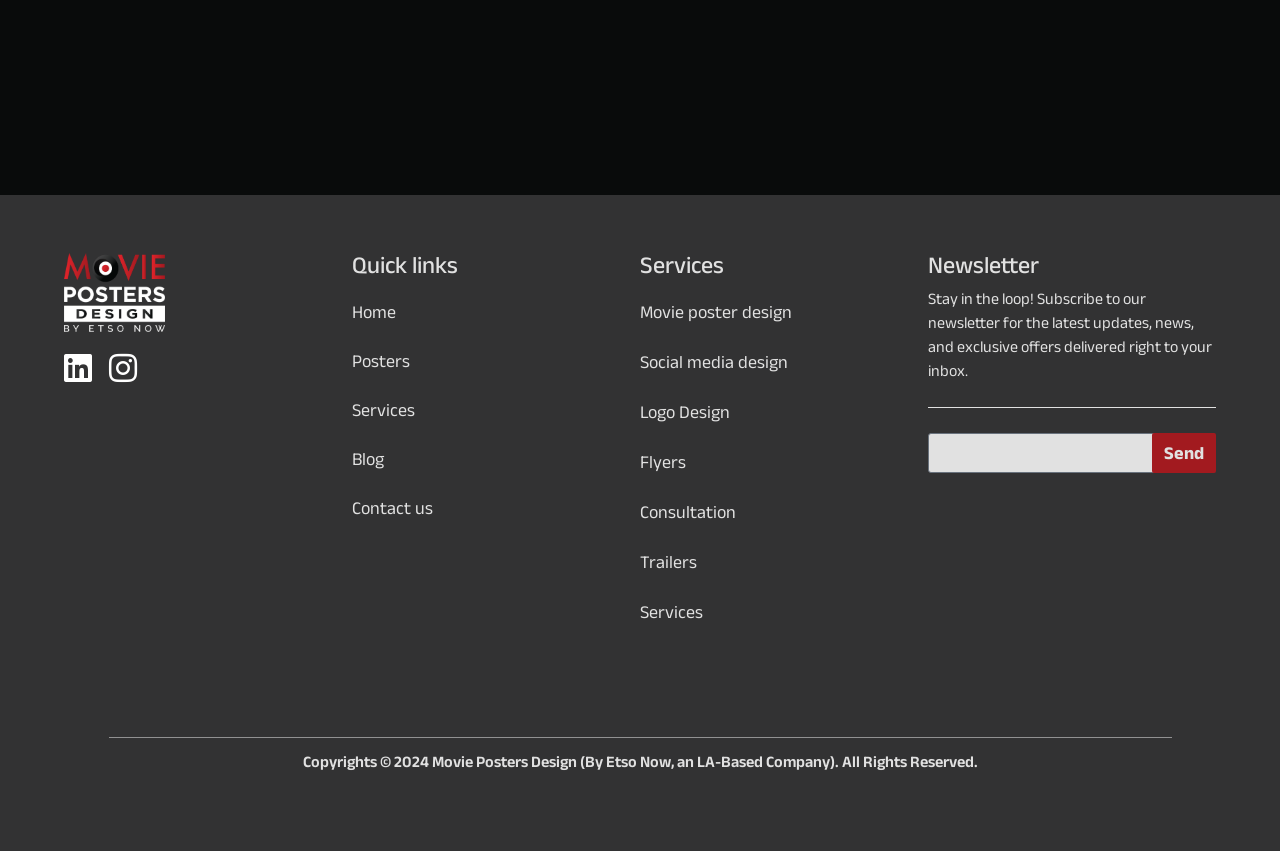Using the element description: "Logo Design", determine the bounding box coordinates. The coordinates should be in the format [left, top, right, bottom], with values between 0 and 1.

[0.5, 0.455, 0.725, 0.513]